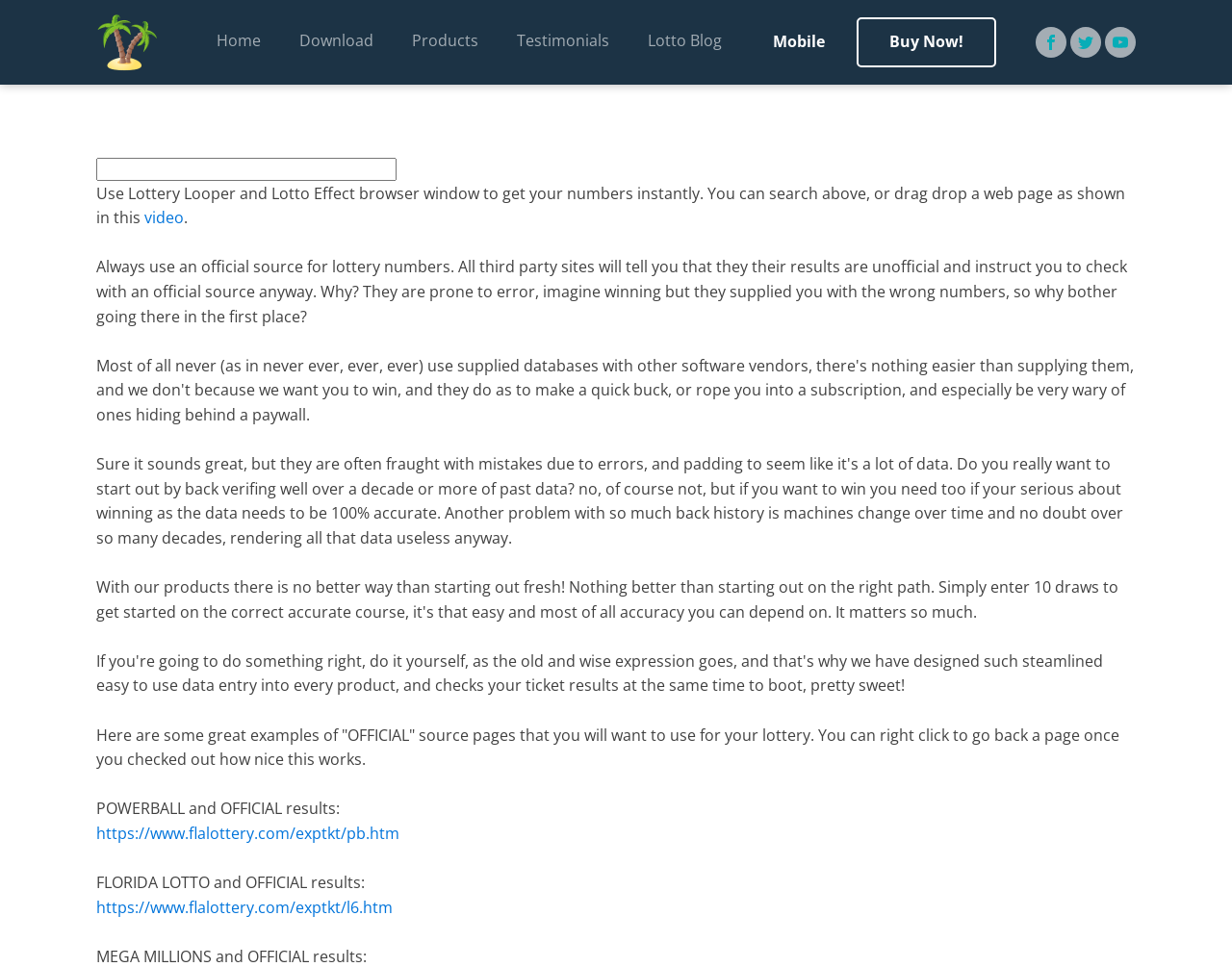Examine the image carefully and respond to the question with a detailed answer: 
What is the warning about third-party lottery sites?

The webpage warns users that third-party lottery sites are prone to error and may provide incorrect lottery numbers. It advises users to always use official sources for lottery results to avoid any potential issues.